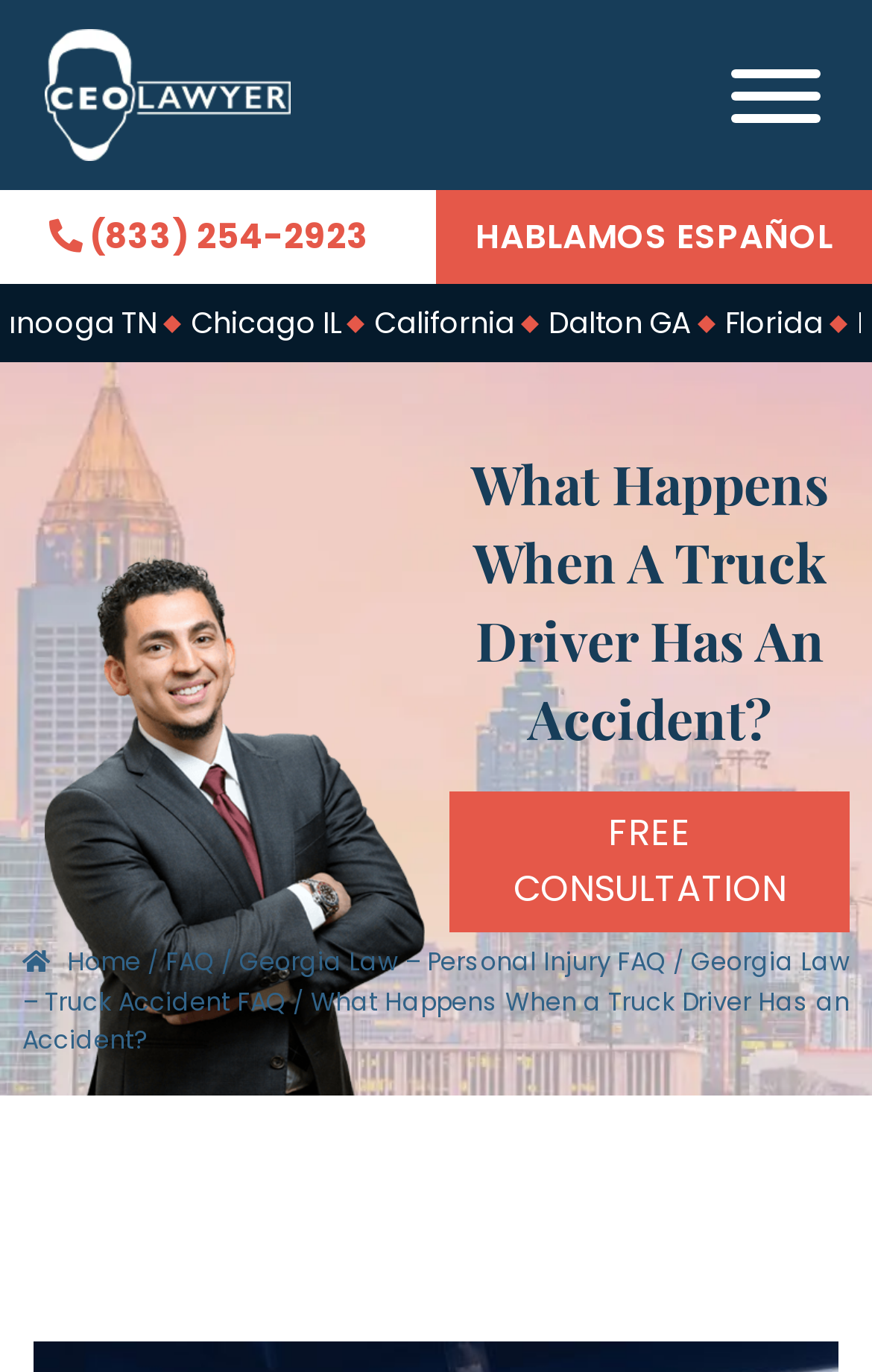Using the description "Search", locate and provide the bounding box of the UI element.

None